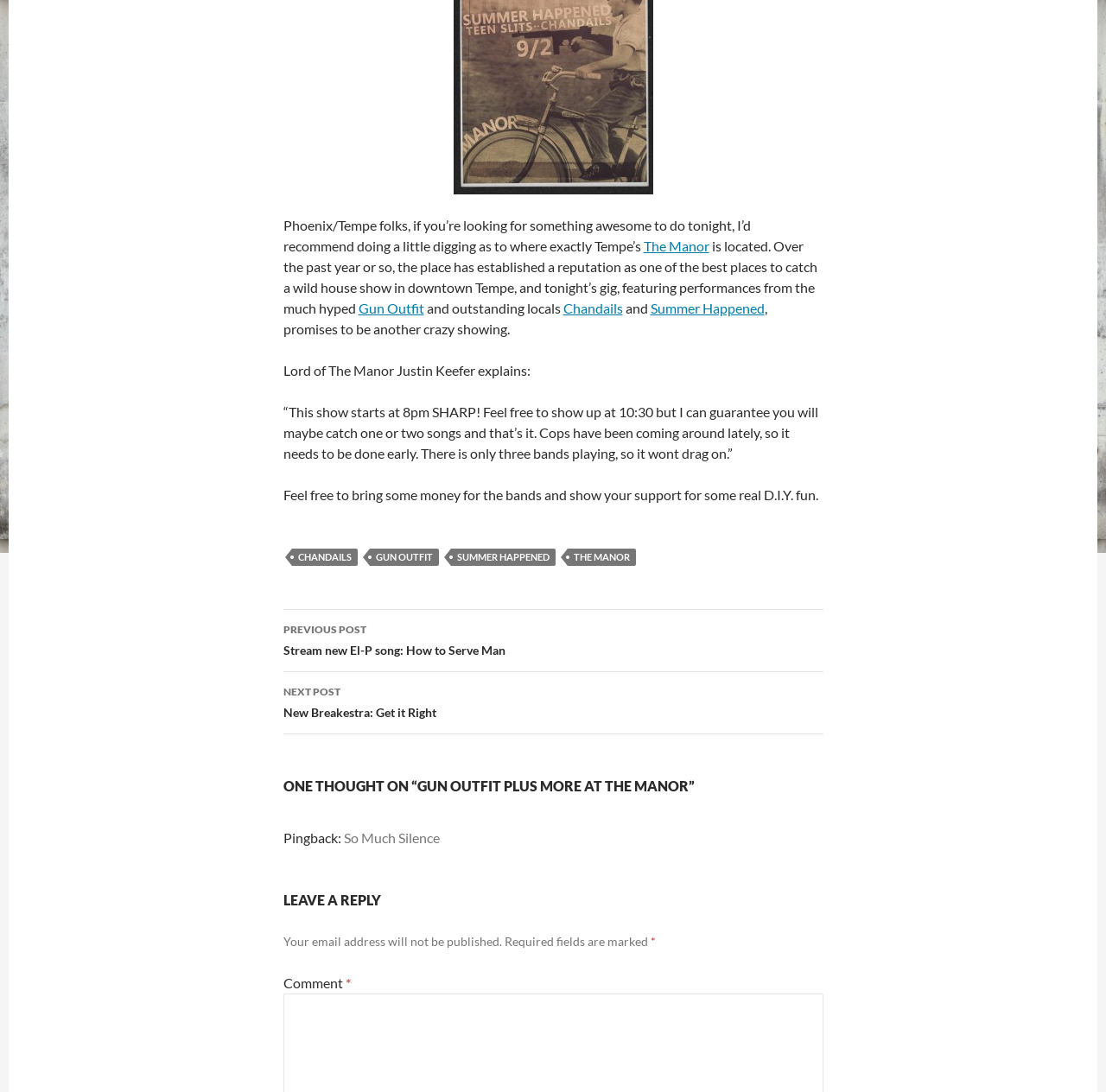Predict the bounding box coordinates of the UI element that matches this description: "Gun Outfit". The coordinates should be in the format [left, top, right, bottom] with each value between 0 and 1.

[0.334, 0.502, 0.396, 0.518]